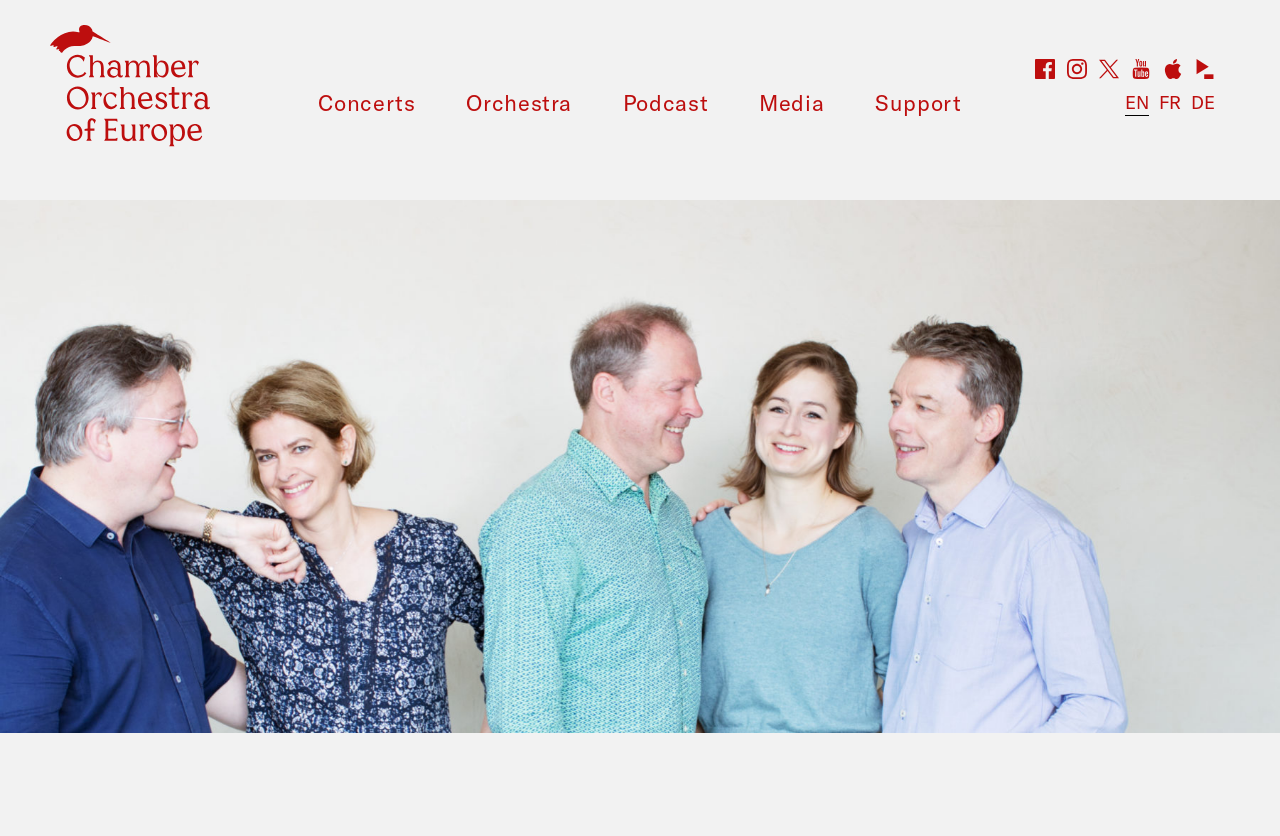What are the language options available on the webpage?
Please provide a single word or phrase as the answer based on the screenshot.

EN, FR, DE